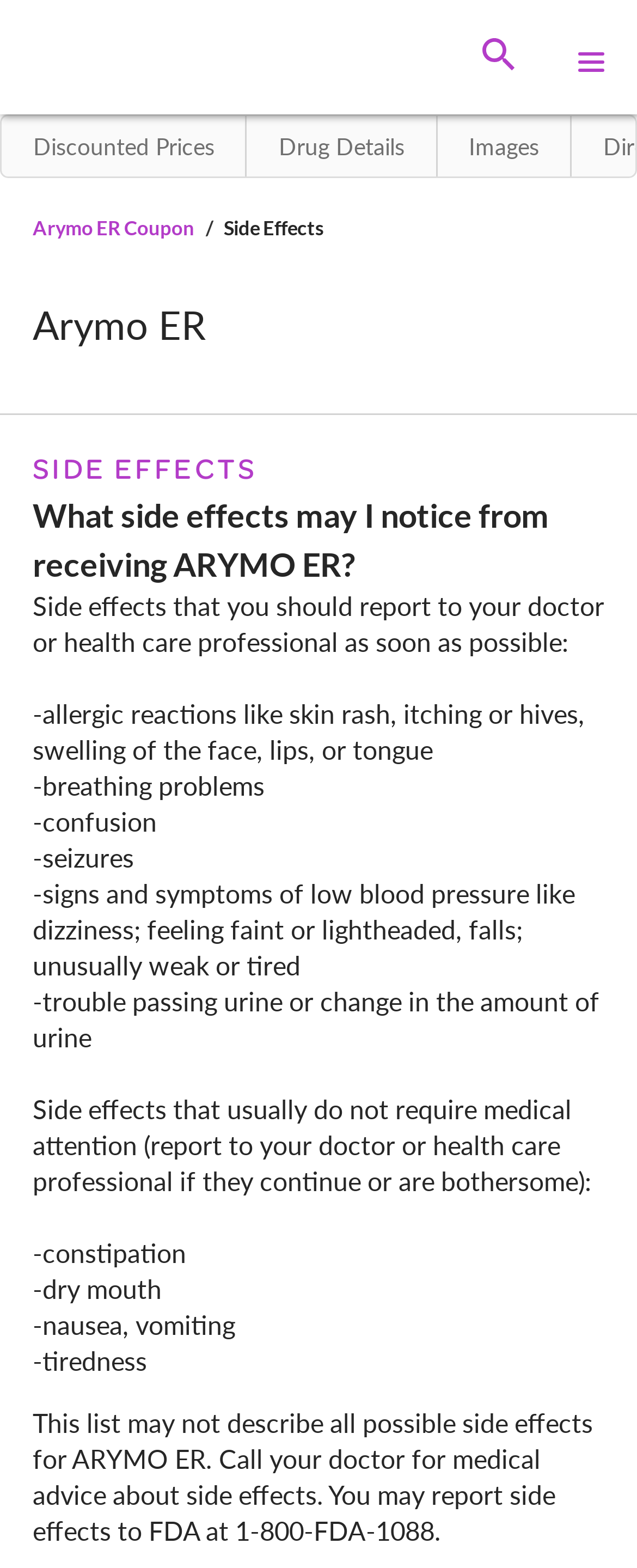Determine the bounding box for the described HTML element: "Deny". Ensure the coordinates are four float numbers between 0 and 1 in the format [left, top, right, bottom].

[0.1, 0.044, 0.9, 0.079]